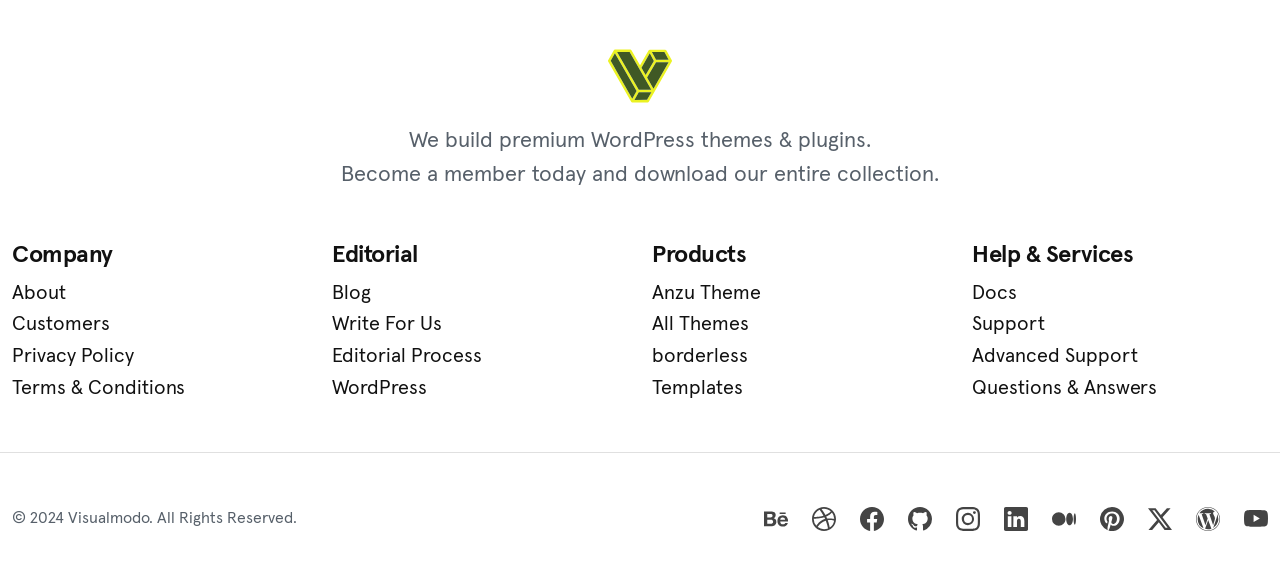Identify the bounding box coordinates necessary to click and complete the given instruction: "Visit the blog".

[0.259, 0.476, 0.491, 0.53]